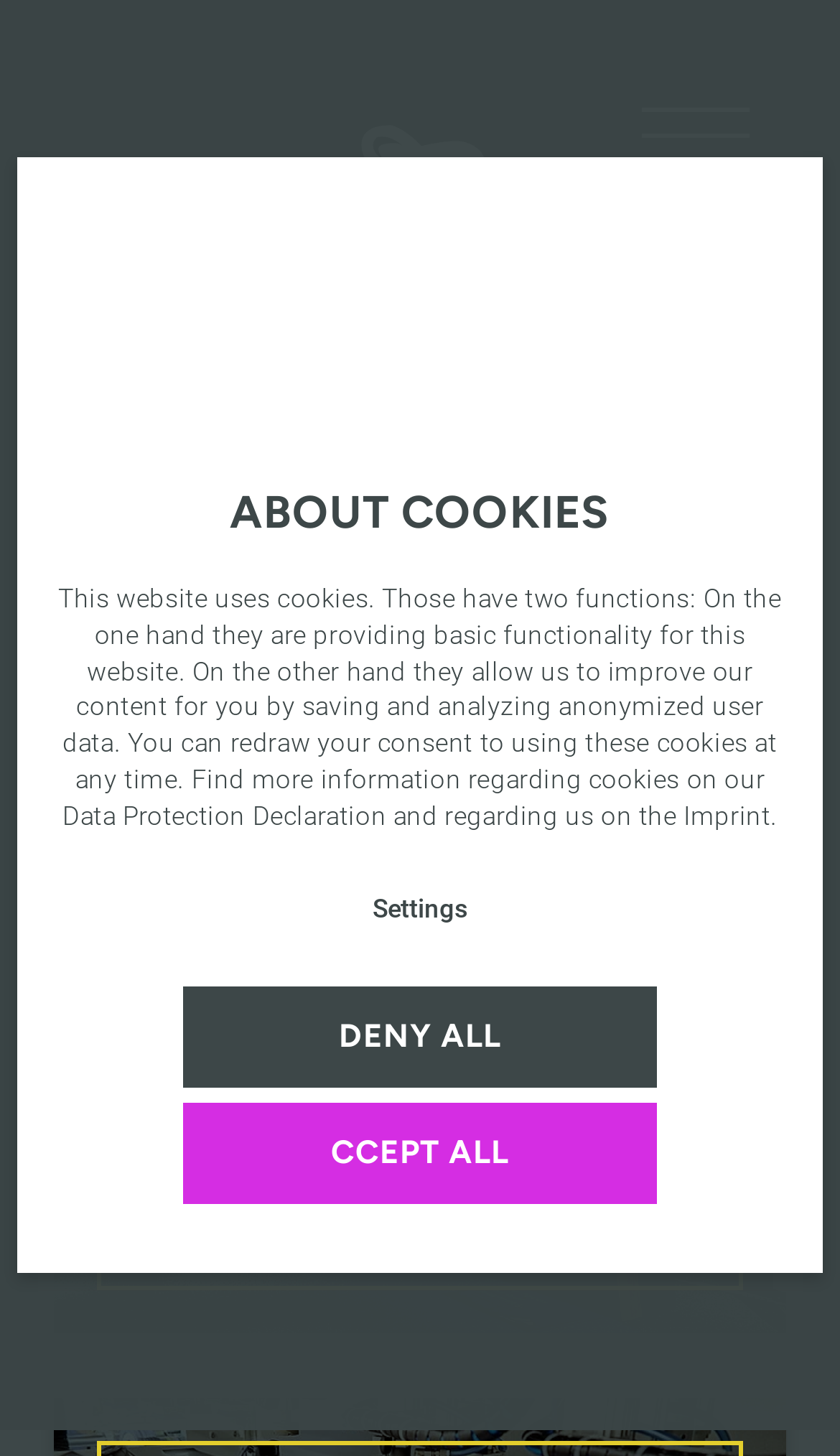Based on the element description: "here", identify the UI element and provide its bounding box coordinates. Use four float numbers between 0 and 1, [left, top, right, bottom].

None